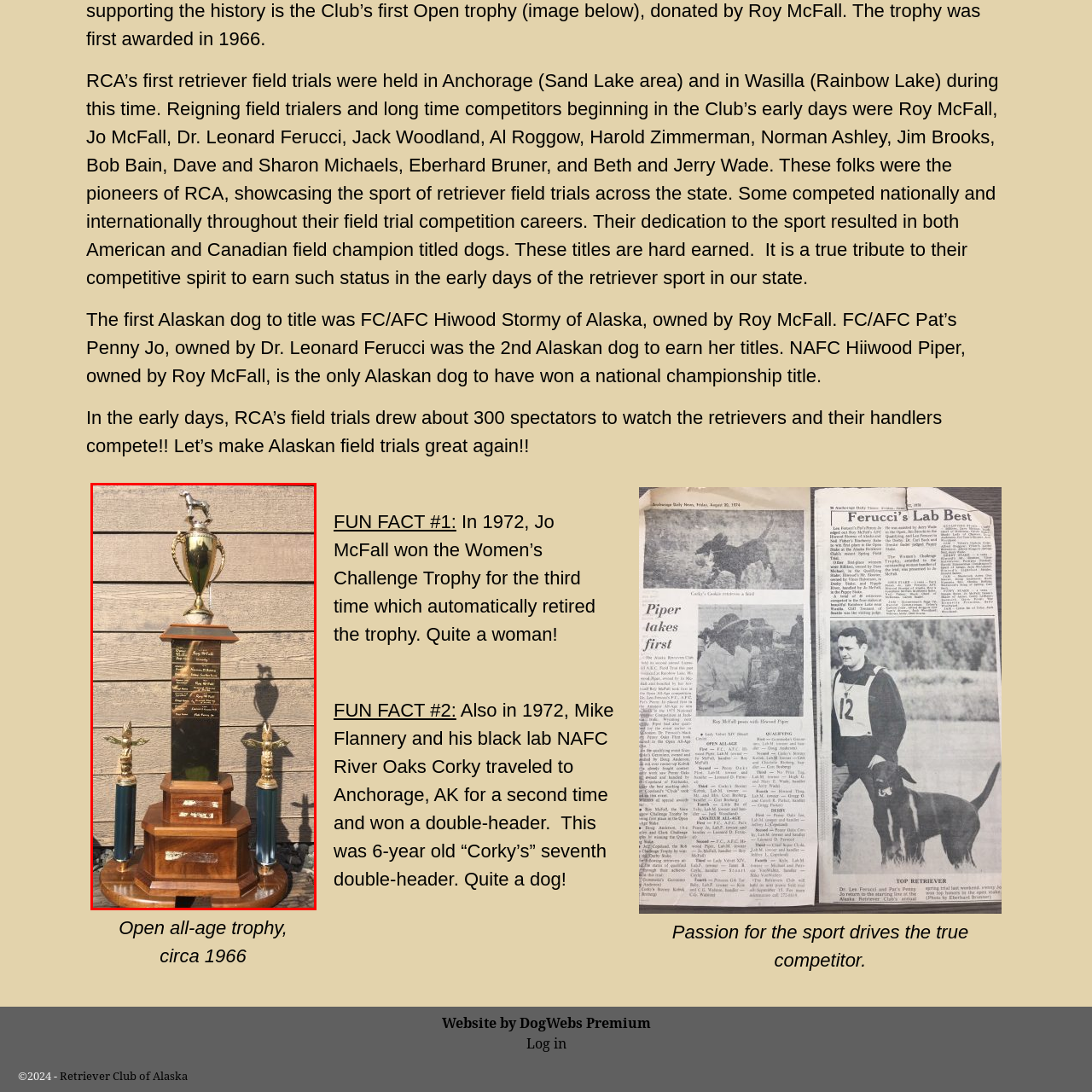Focus on the highlighted area in red, What is the purpose of the engraved plaques? Answer using a single word or phrase.

To bear names of past champions